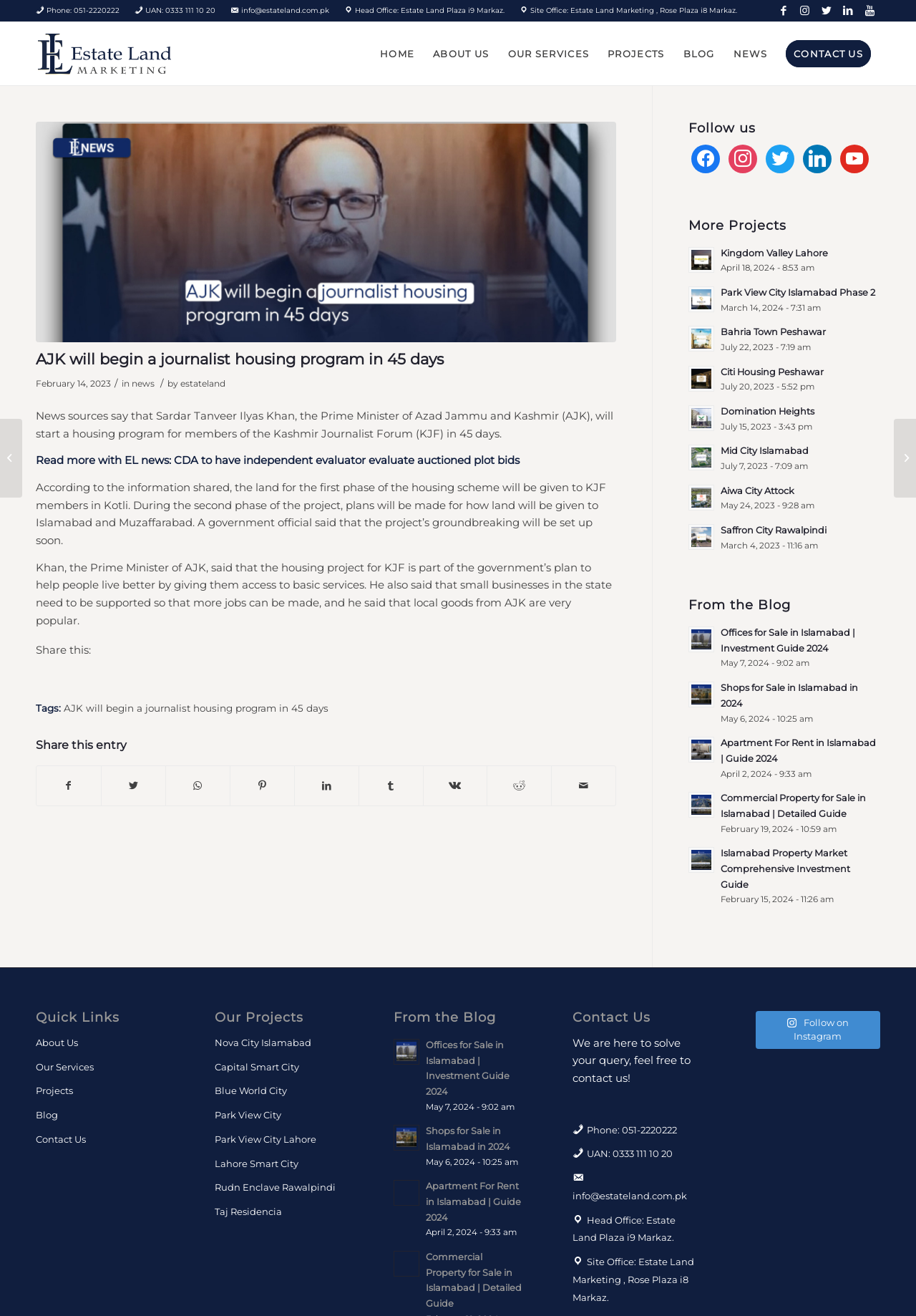Examine the image carefully and respond to the question with a detailed answer: 
How many projects are listed in the 'More Projects' section?

I counted the project links in the 'More Projects' section of the webpage and found that there are 7 projects listed, including Kingdom Valley Lahore, Park View City Phase 2, and others.